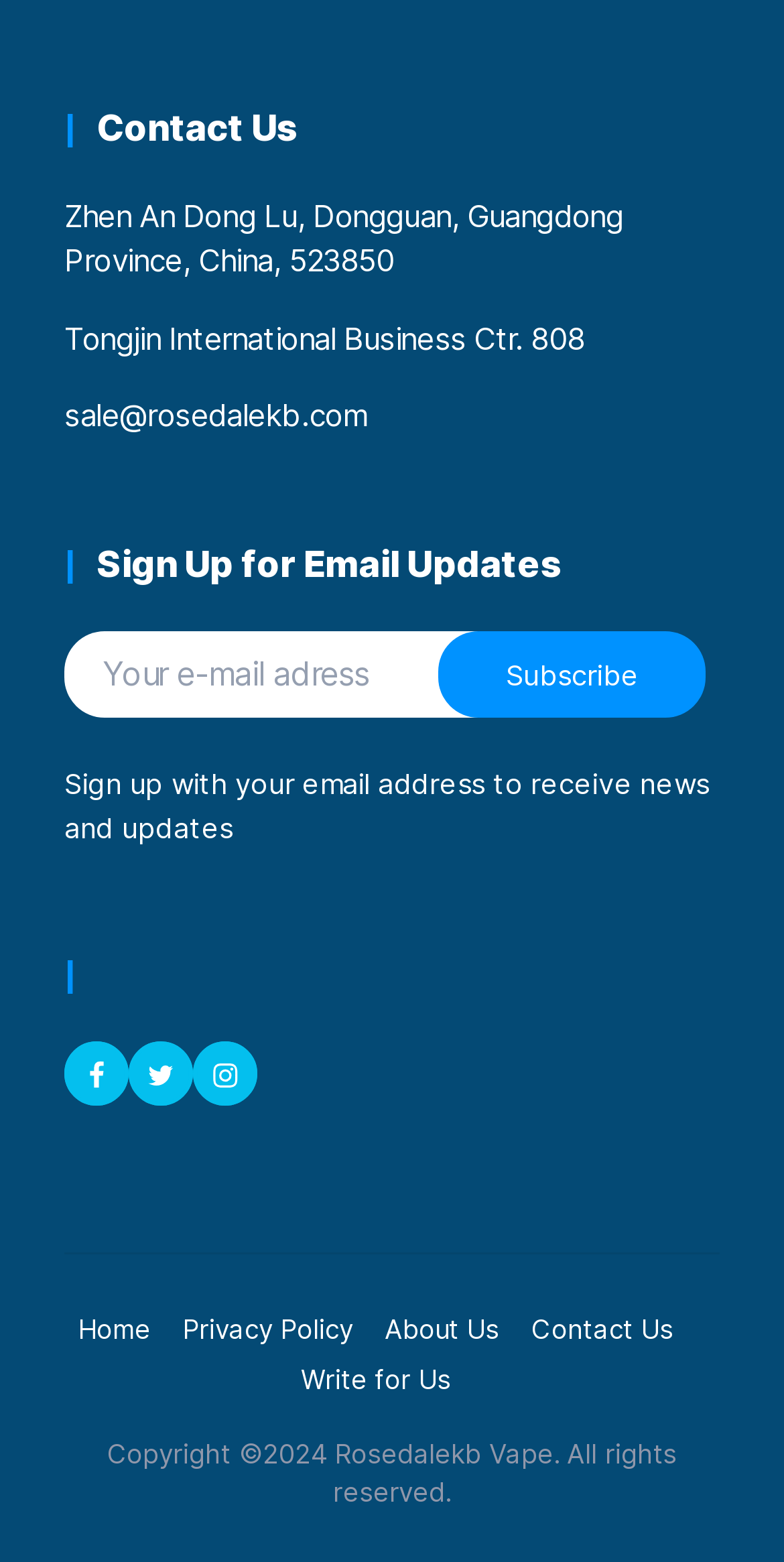Extract the bounding box coordinates for the HTML element that matches this description: "News". The coordinates should be four float numbers between 0 and 1, i.e., [left, top, right, bottom].

None